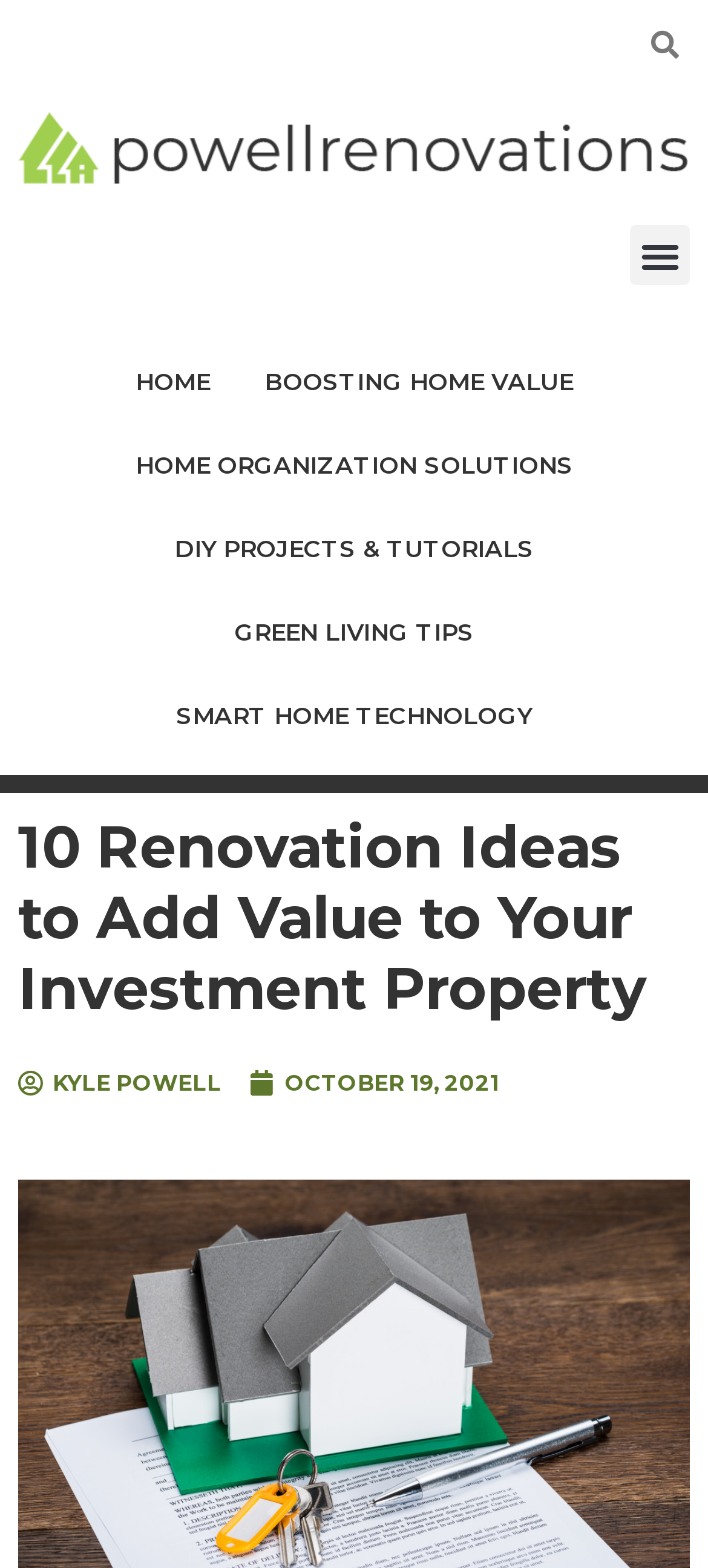Specify the bounding box coordinates of the element's area that should be clicked to execute the given instruction: "visit kyle powell's page". The coordinates should be four float numbers between 0 and 1, i.e., [left, top, right, bottom].

[0.026, 0.676, 0.313, 0.706]